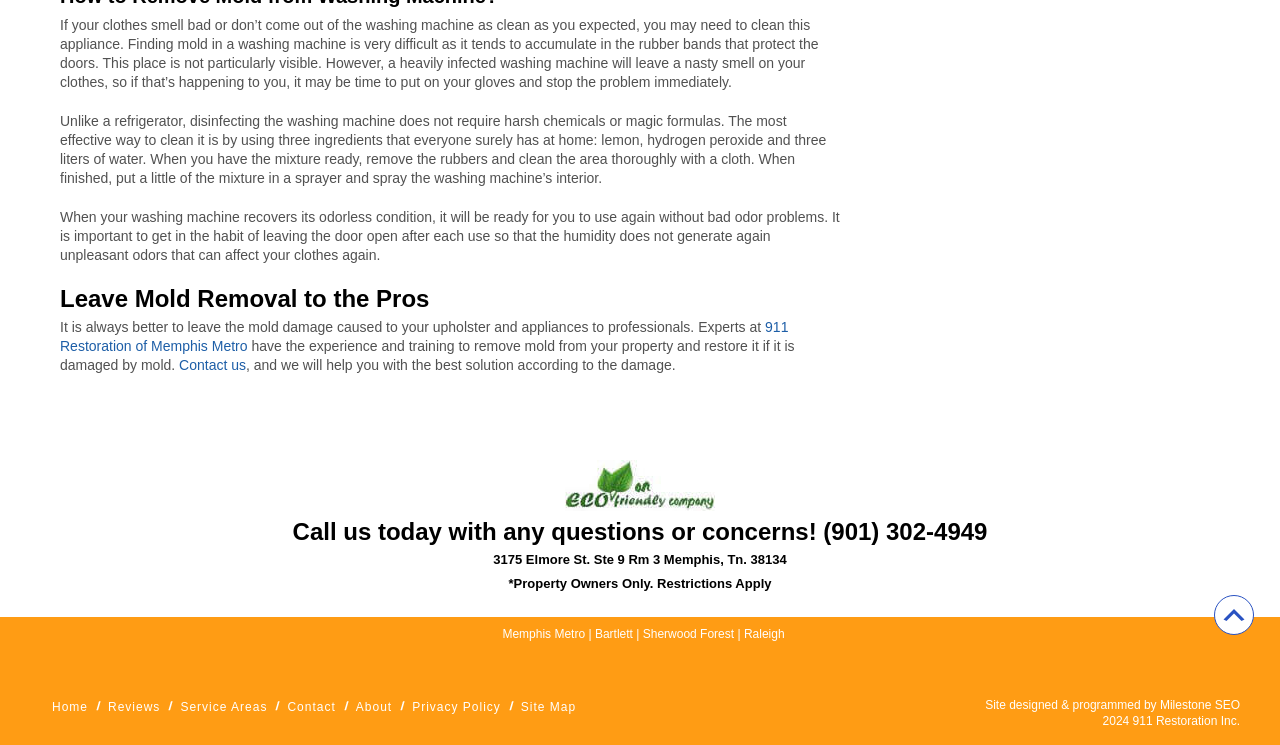Based on the description "Contact", find the bounding box of the specified UI element.

[0.225, 0.94, 0.262, 0.958]